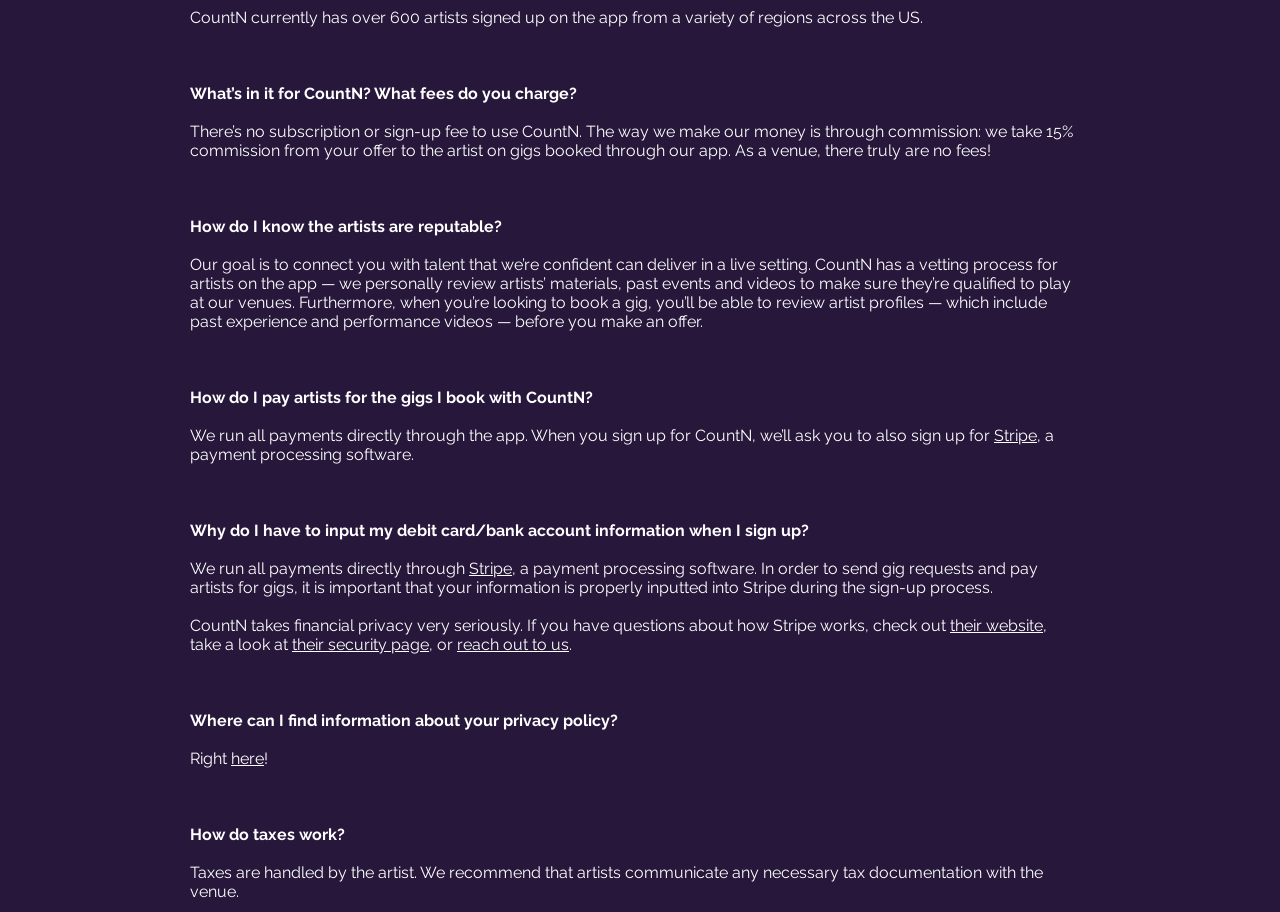Carefully examine the image and provide an in-depth answer to the question: Why do I need to input debit card/bank account info?

The webpage explains that inputting debit card or bank account information is necessary to send gig requests and pay artists for gigs, as CountN runs all payments directly through Stripe.